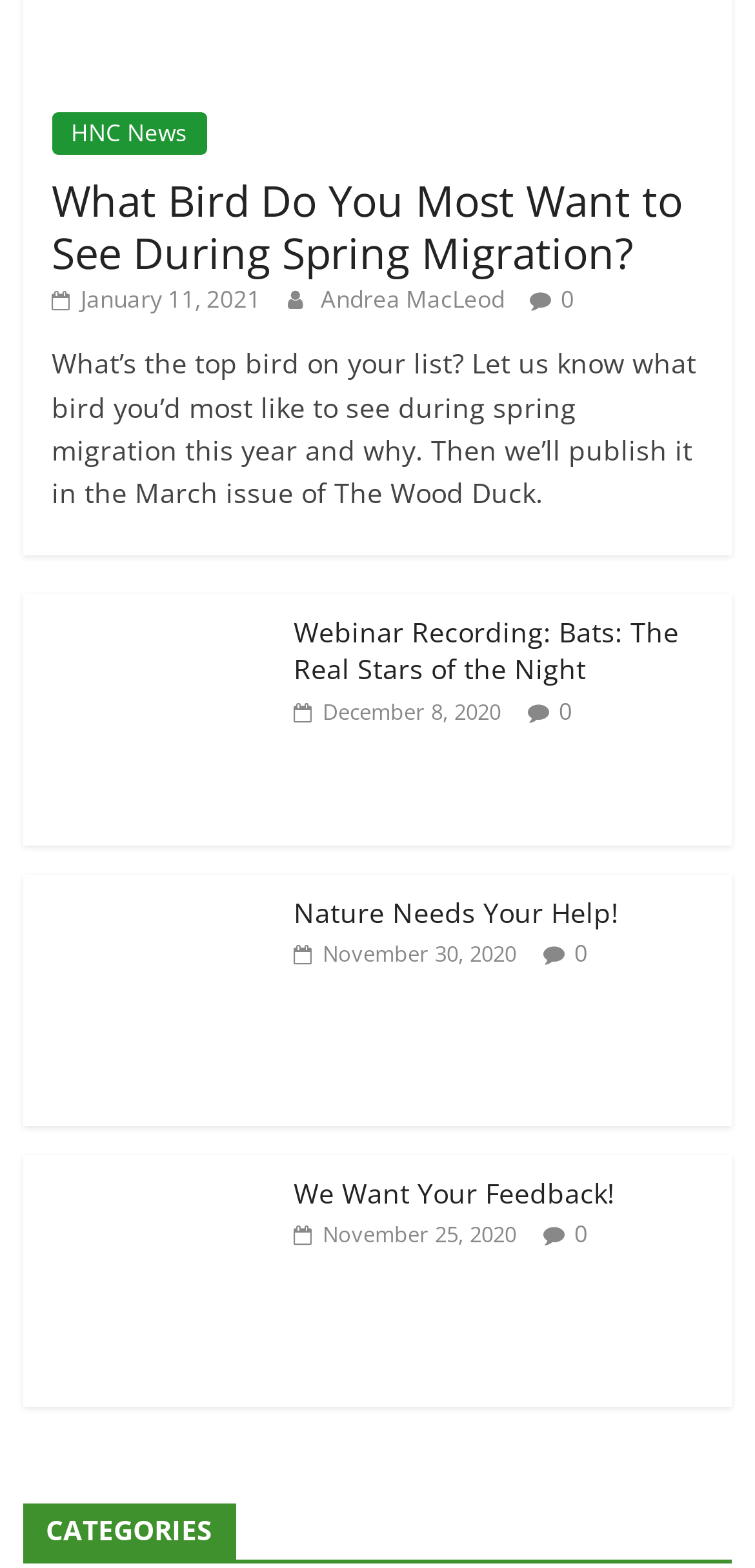Highlight the bounding box coordinates of the element that should be clicked to carry out the following instruction: "Provide your feedback". The coordinates must be given as four float numbers ranging from 0 to 1, i.e., [left, top, right, bottom].

[0.03, 0.738, 0.363, 0.761]